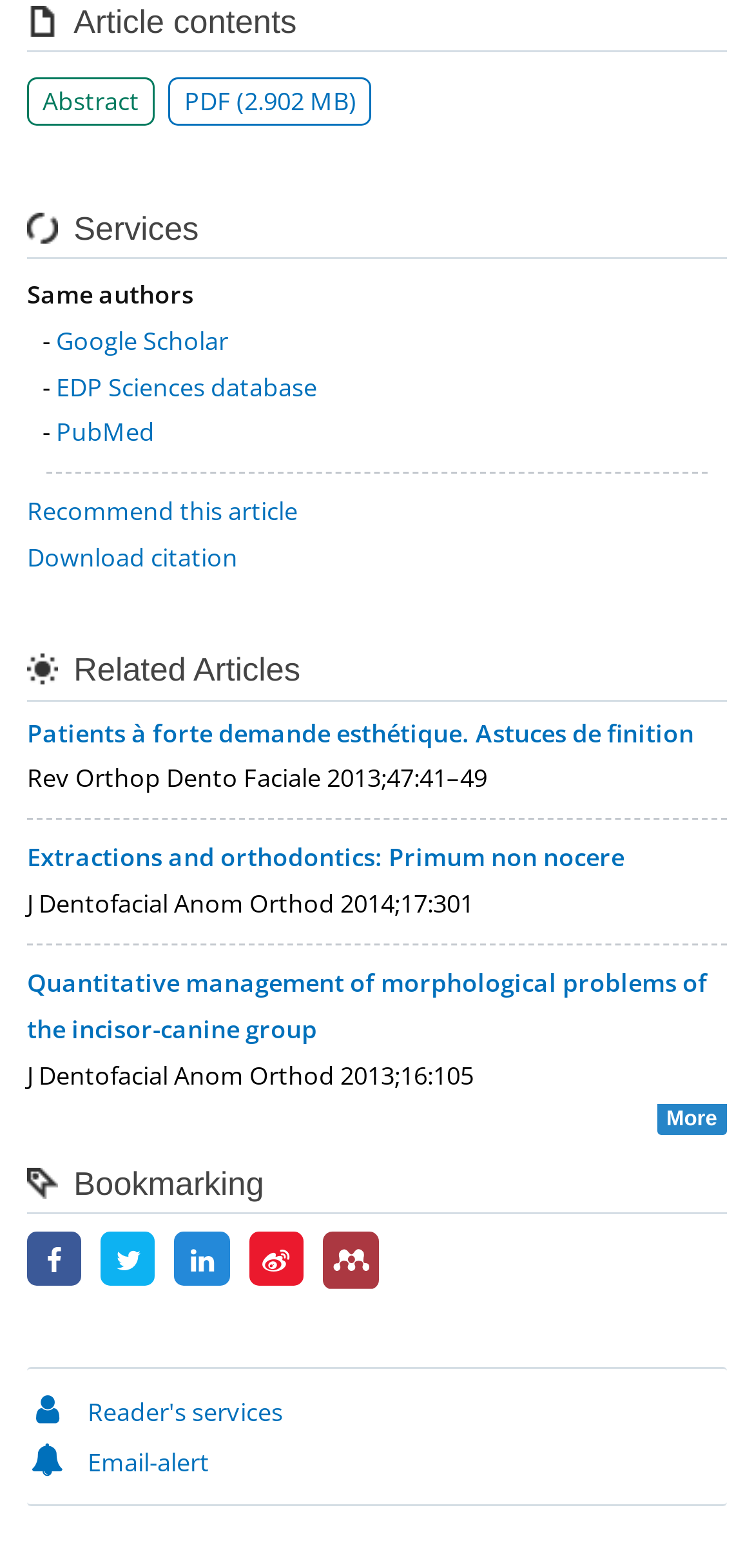Identify the bounding box coordinates of the region that needs to be clicked to carry out this instruction: "Search on Google Scholar". Provide these coordinates as four float numbers ranging from 0 to 1, i.e., [left, top, right, bottom].

[0.075, 0.205, 0.303, 0.228]